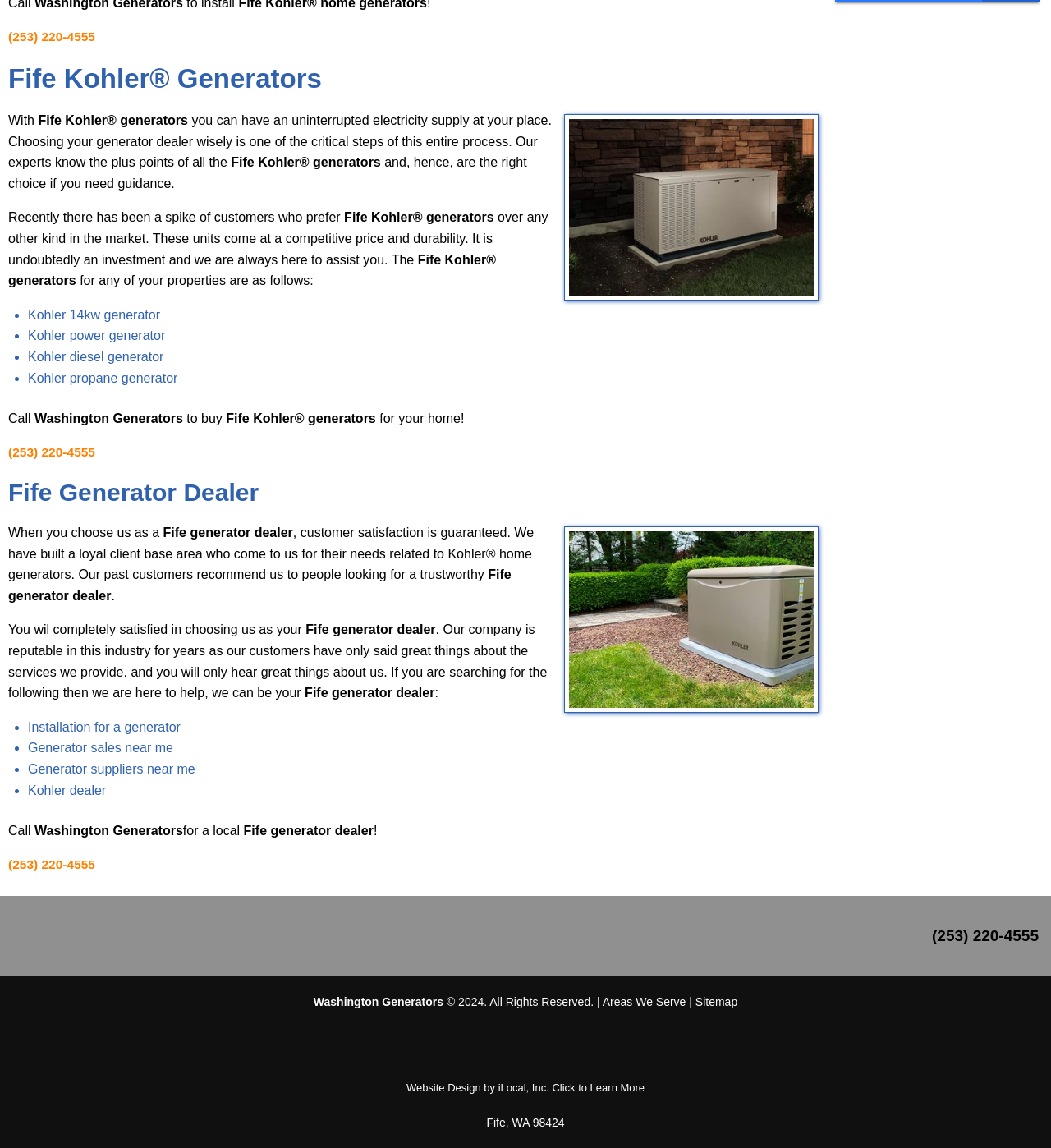Identify the bounding box of the UI element described as follows: "Sitemap". Provide the coordinates as four float numbers in the range of 0 to 1 [left, top, right, bottom].

[0.662, 0.867, 0.702, 0.879]